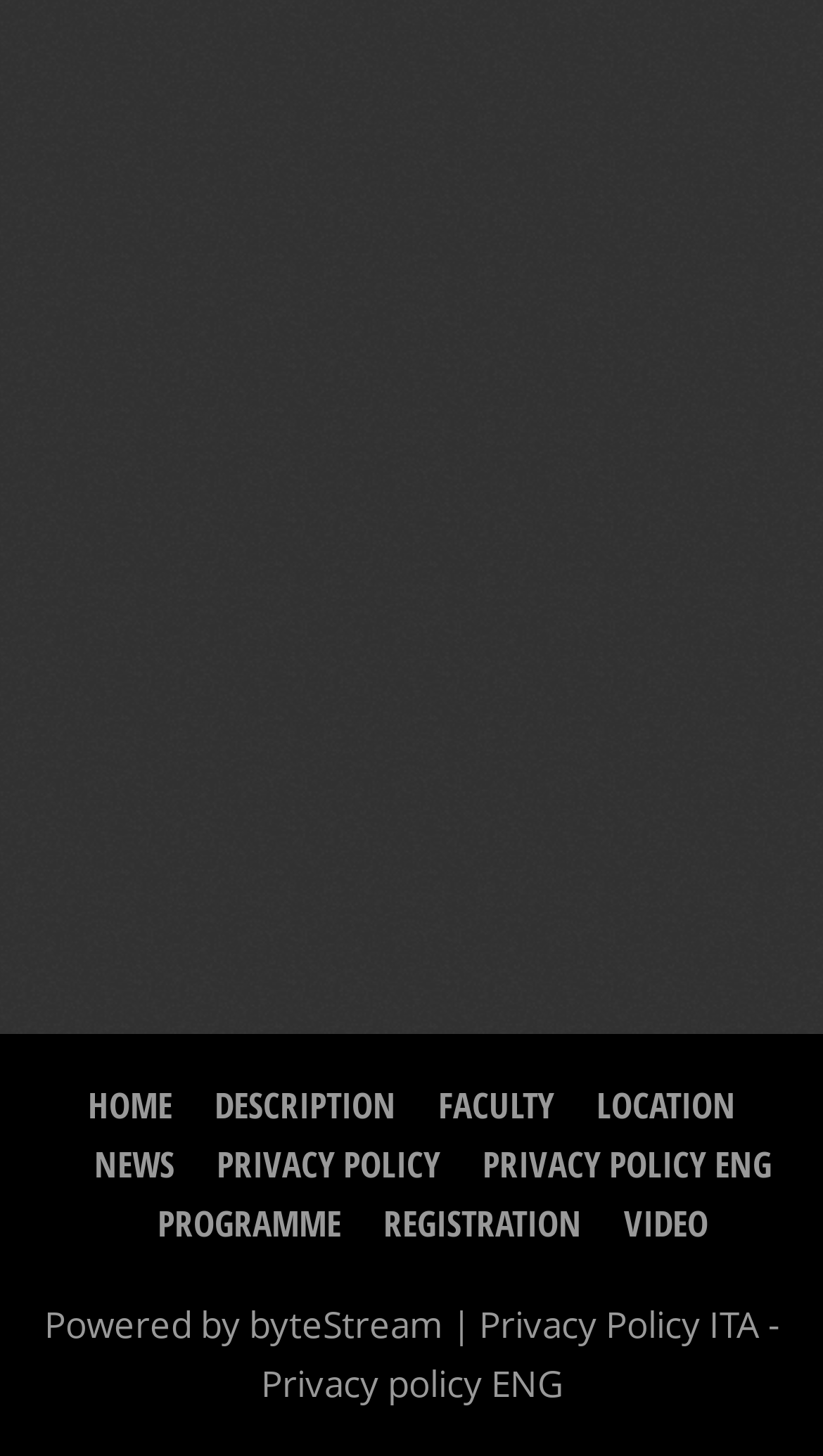Give a one-word or phrase response to the following question: How many static text elements are in the footer section?

3